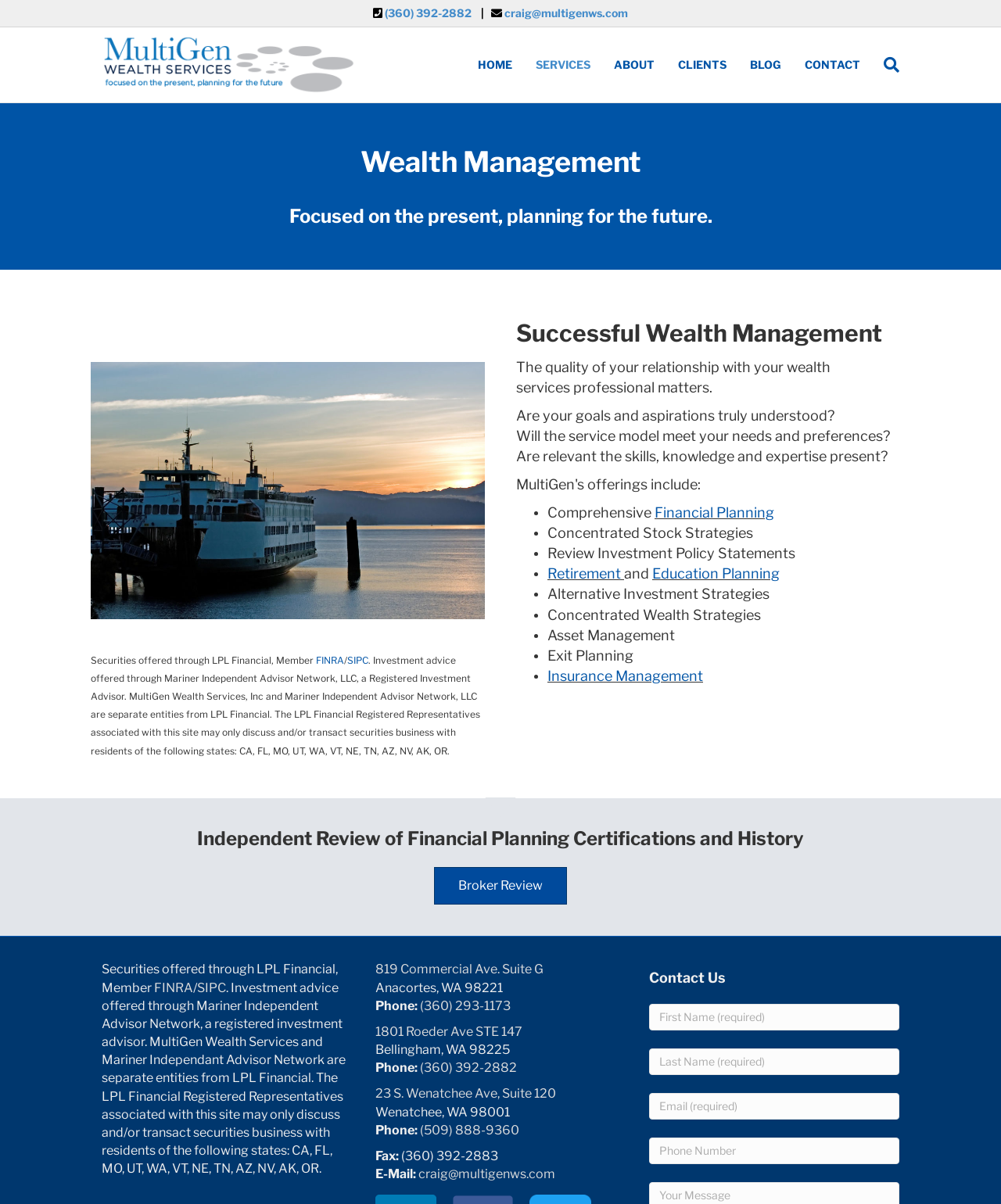What is the purpose of the relationship between the individual/family and their professional advisor?
Using the image as a reference, deliver a detailed and thorough answer to the question.

I inferred the purpose of the relationship by looking at the meta description which mentions 'Wealth Management strategy' and the content of the webpage which discusses wealth management services and strategies.